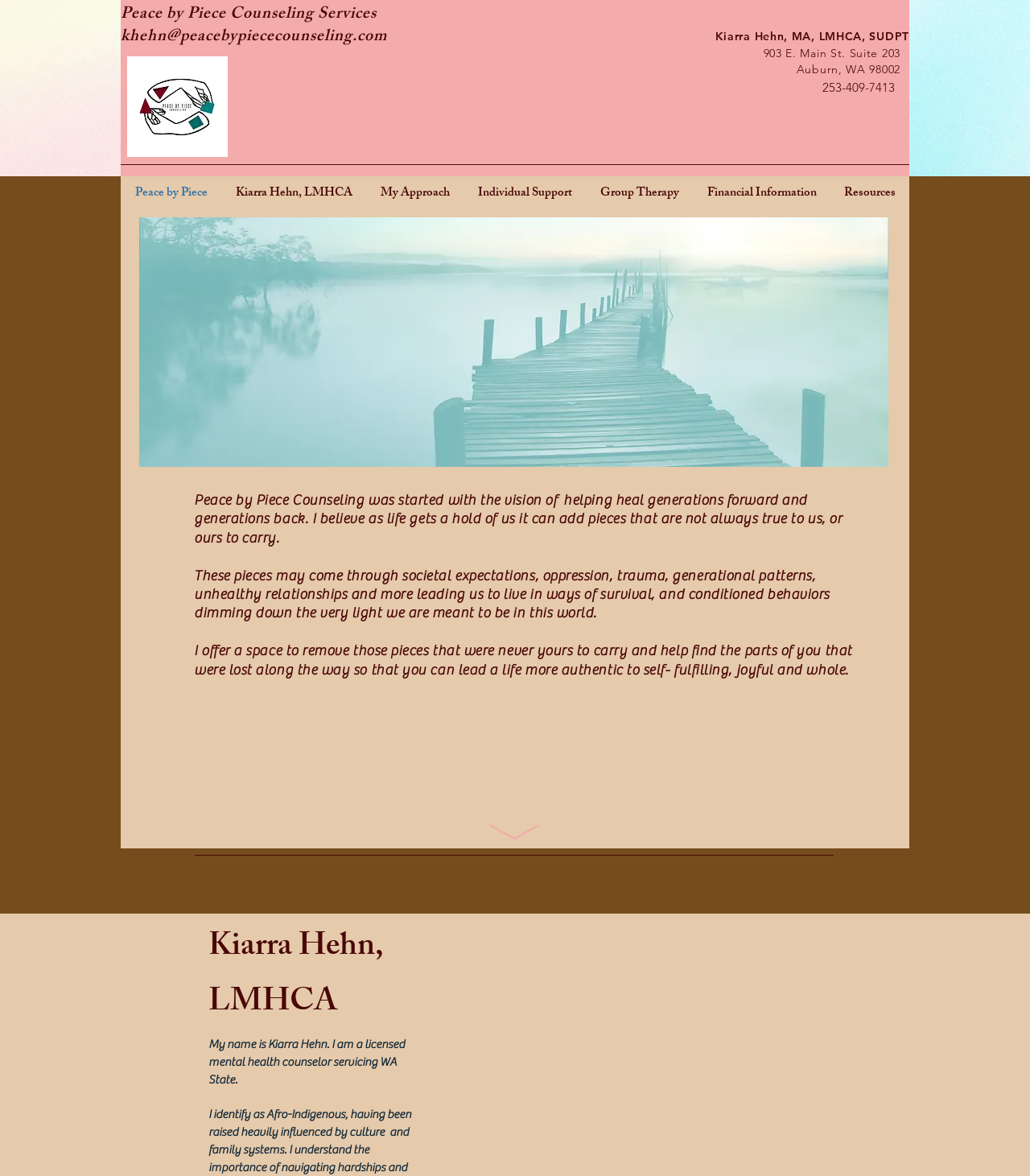Determine the main text heading of the webpage and provide its content.

Peace by Piece Counseling Services 
khehn@peacebypiececounseling.com